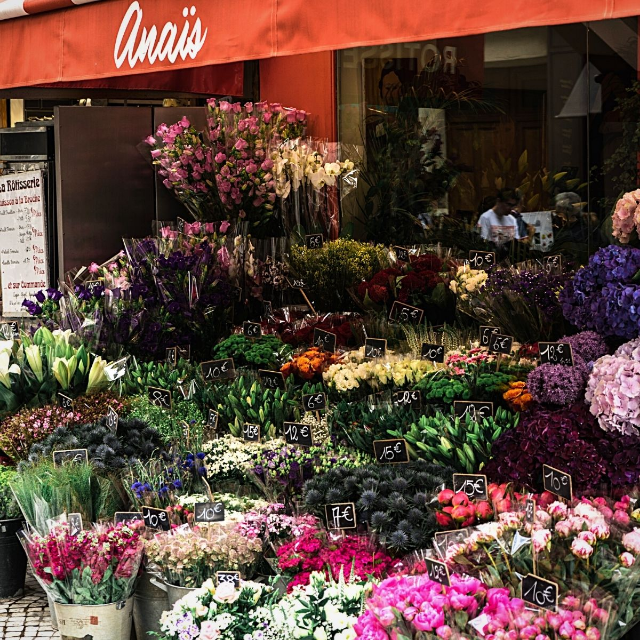What is hinted at by the sign in the background?
Based on the screenshot, provide a one-word or short-phrase response.

Additional offerings